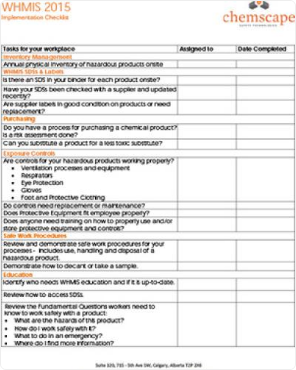What is the logo associated with the checklist?
Please use the visual content to give a single word or phrase answer.

Chemscape